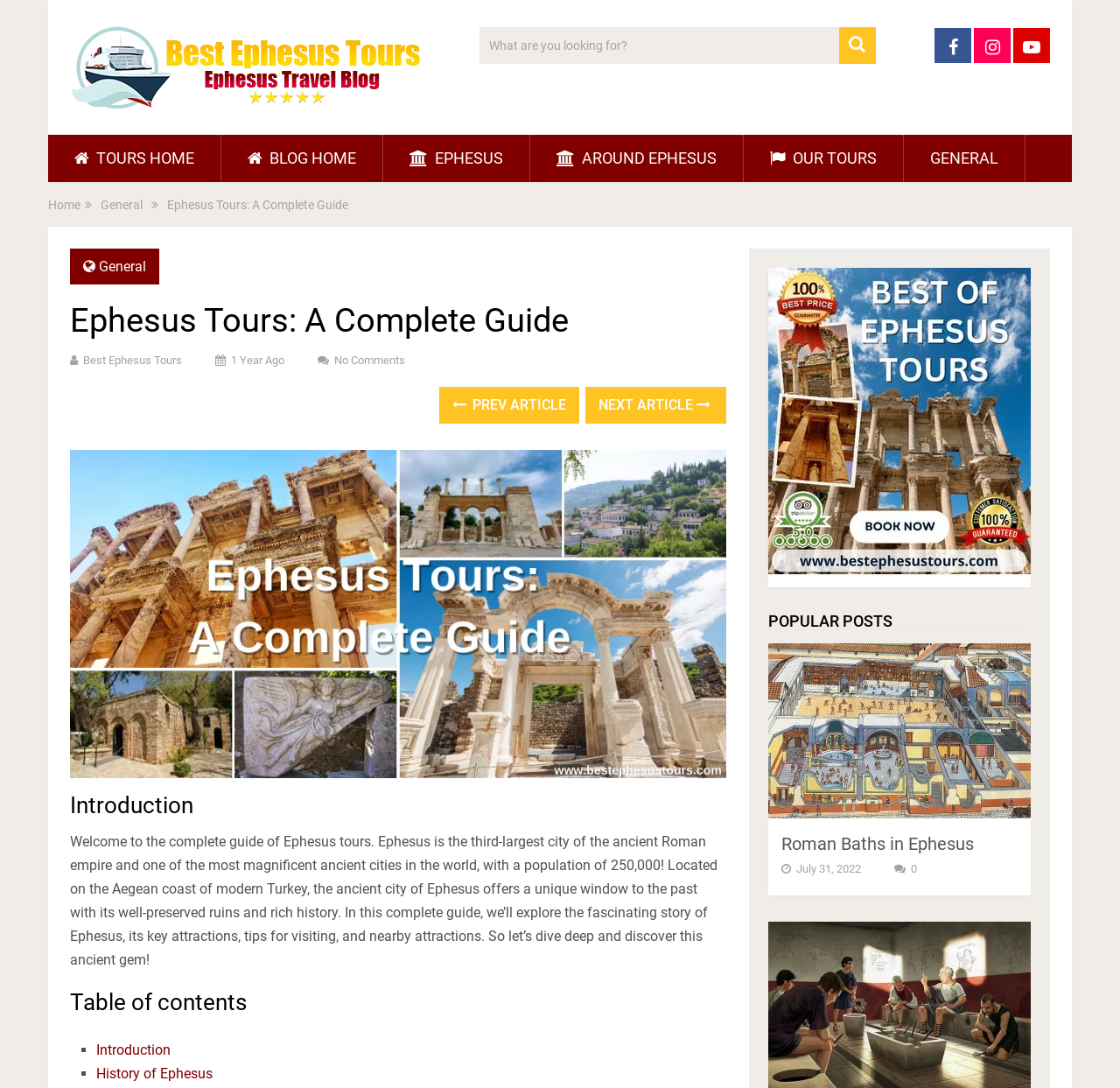How many comments are there on the article?
Give a single word or phrase answer based on the content of the image.

No Comments